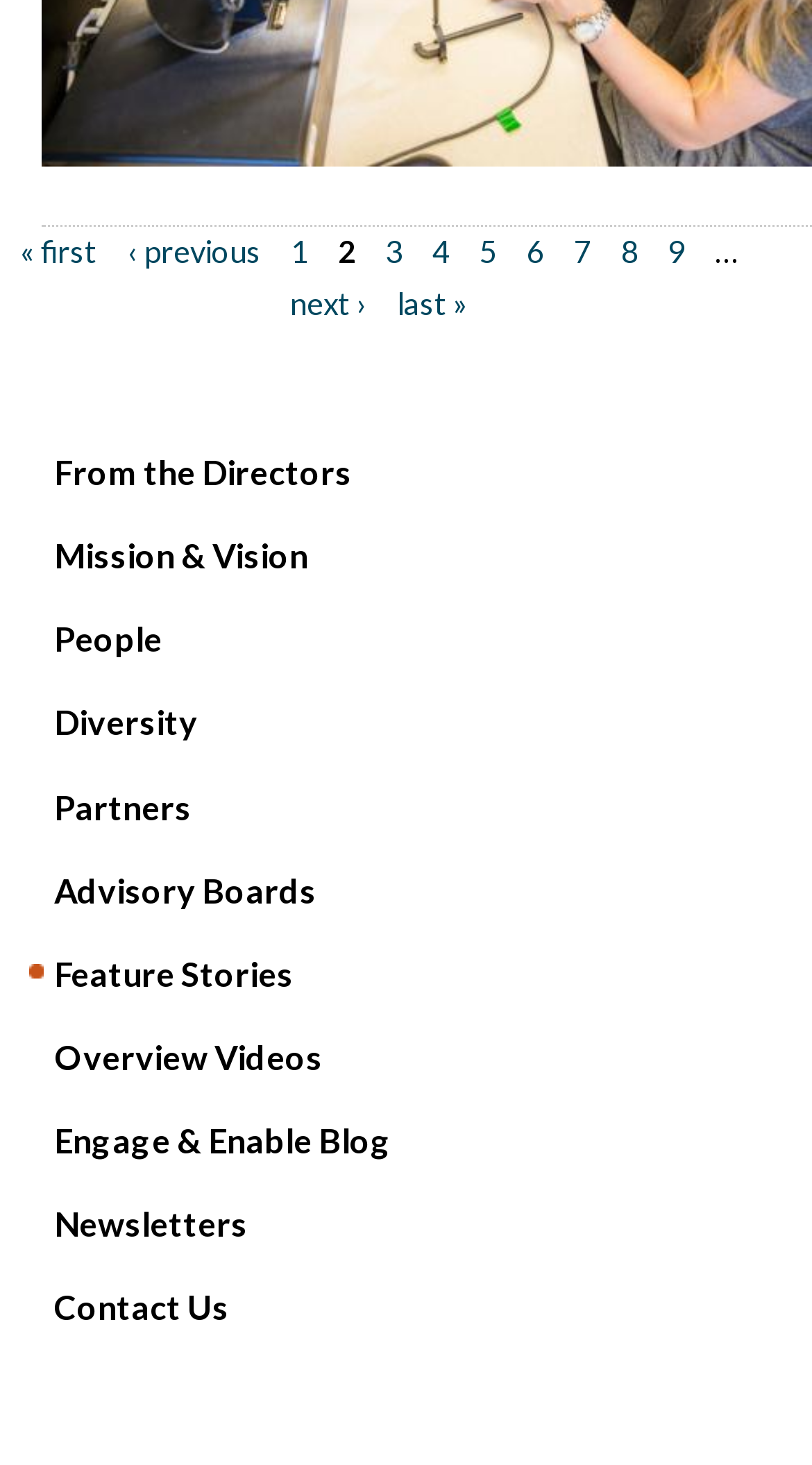Please locate the bounding box coordinates of the region I need to click to follow this instruction: "go to page 1".

[0.358, 0.159, 0.379, 0.184]